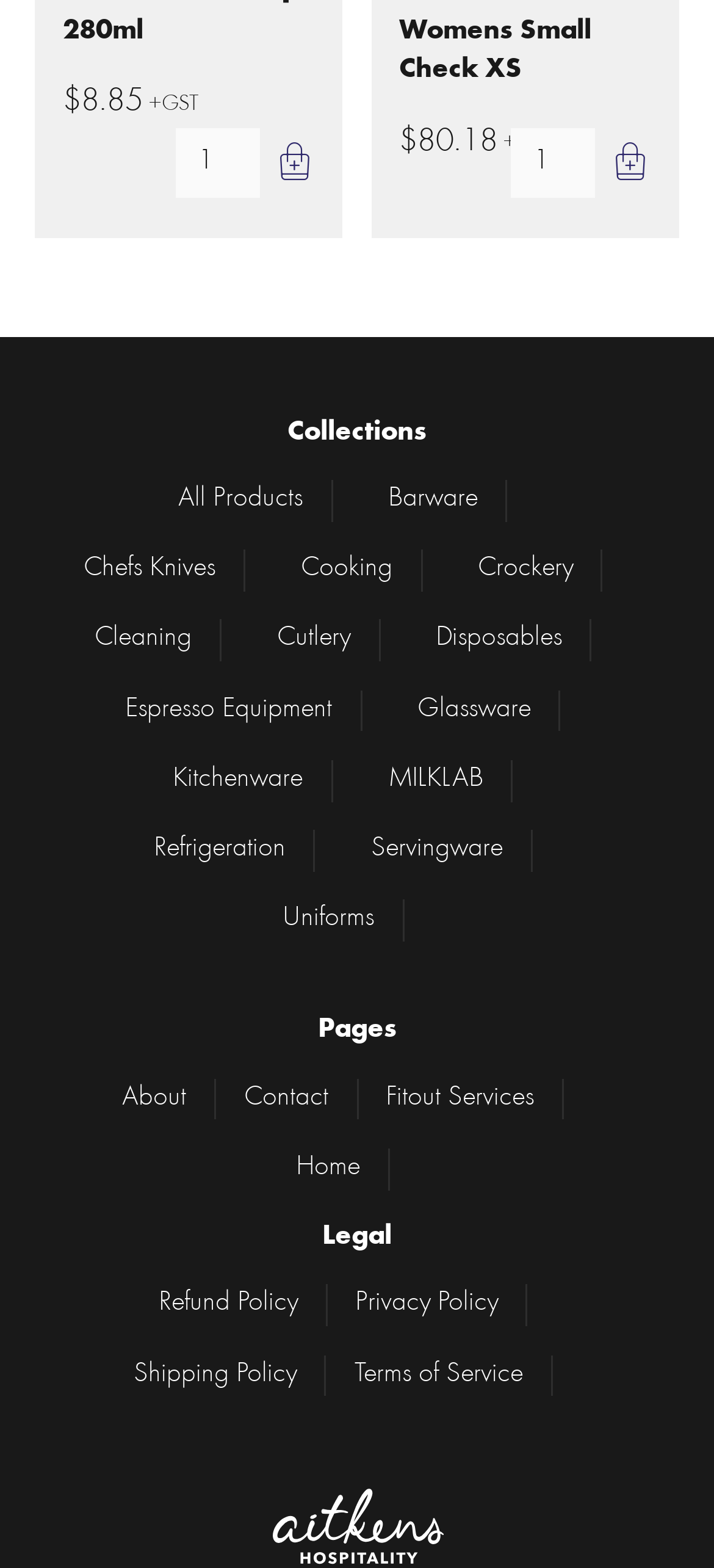How many spinbuttons are on the page?
Based on the image, answer the question with as much detail as possible.

There are two spinbuttons on the page, one with a button next to it containing the icon '', and another with a similar button and icon.